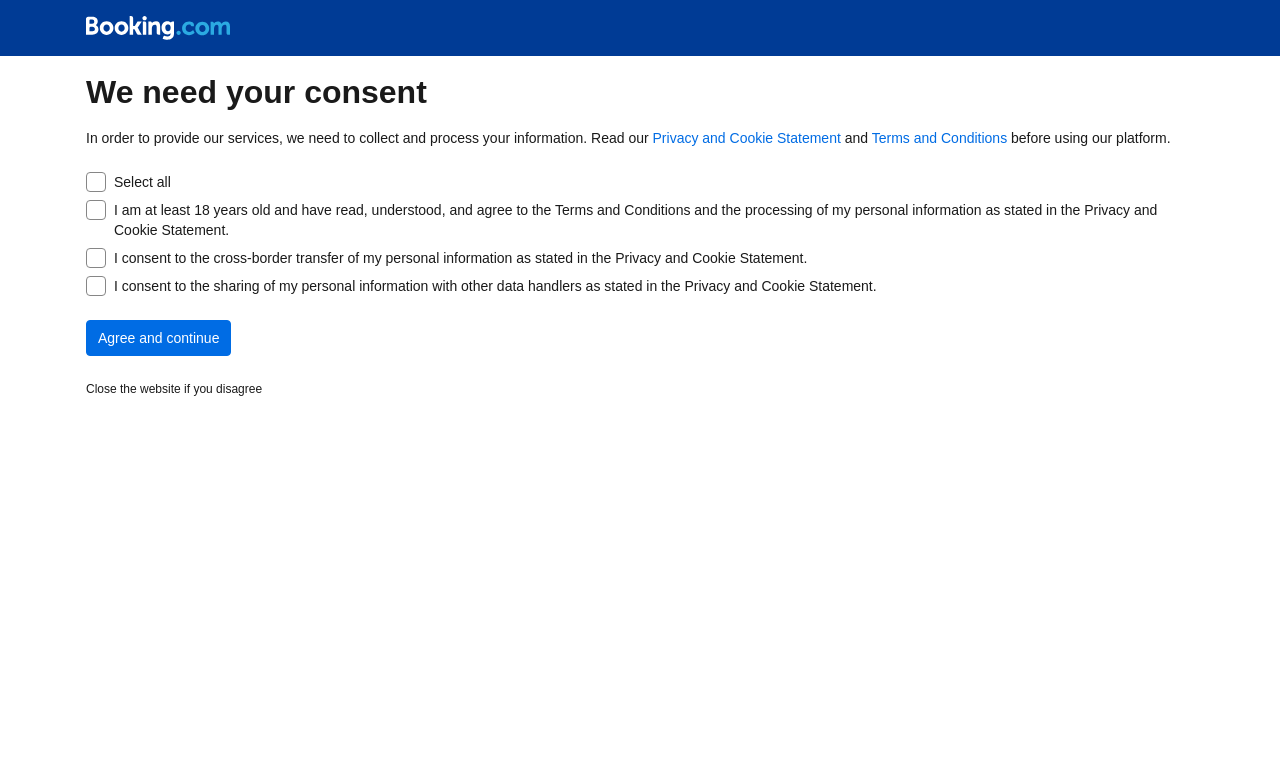What is the purpose of this webpage?
Please answer the question with a detailed and comprehensive explanation.

Based on the content of the webpage, it appears that the purpose is to obtain the user's consent for collecting and processing their personal information, as stated in the Privacy and Cookie Statement and Terms and Conditions.